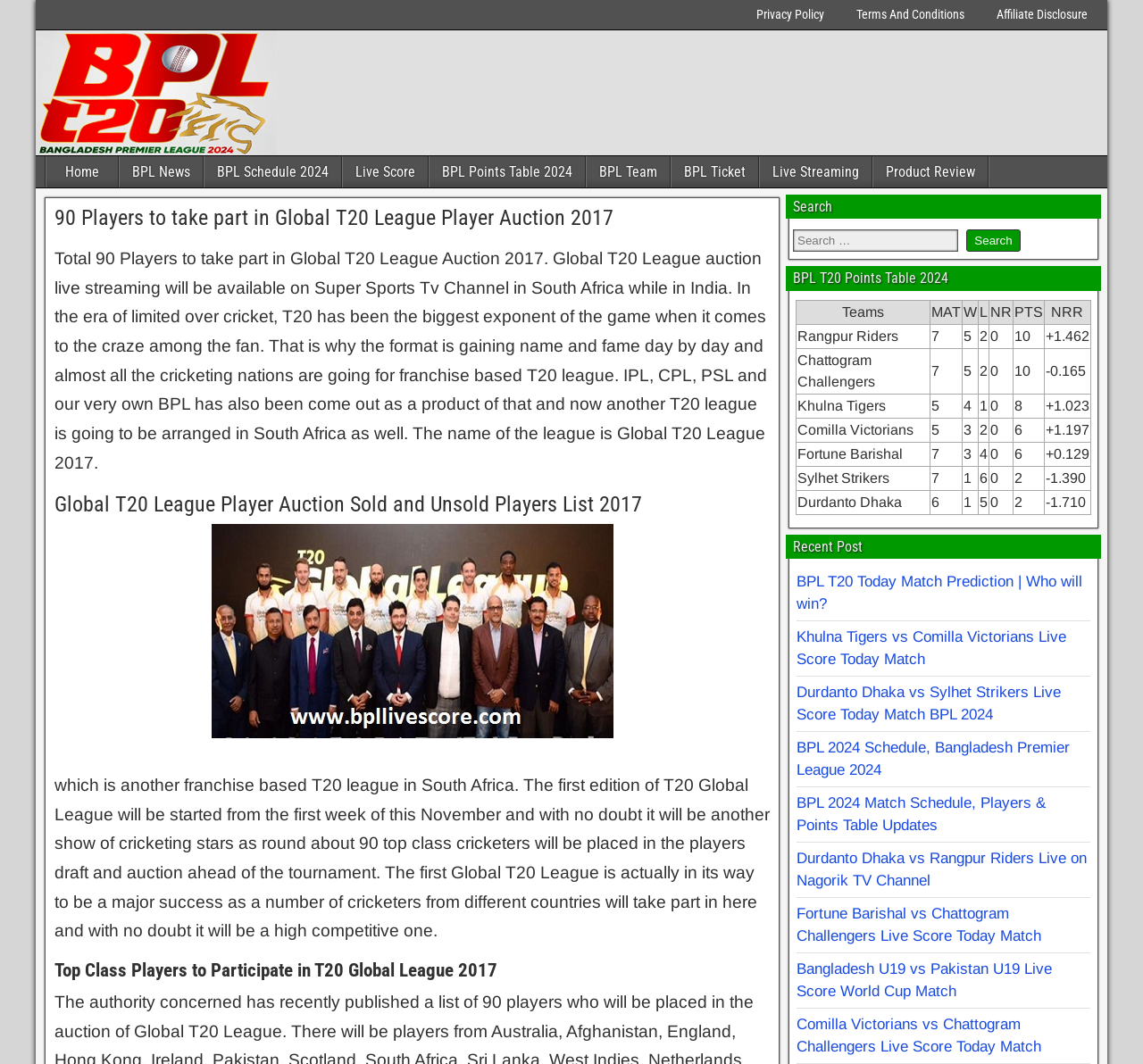Please pinpoint the bounding box coordinates for the region I should click to adhere to this instruction: "Click on the 'Home' link".

[0.041, 0.147, 0.103, 0.176]